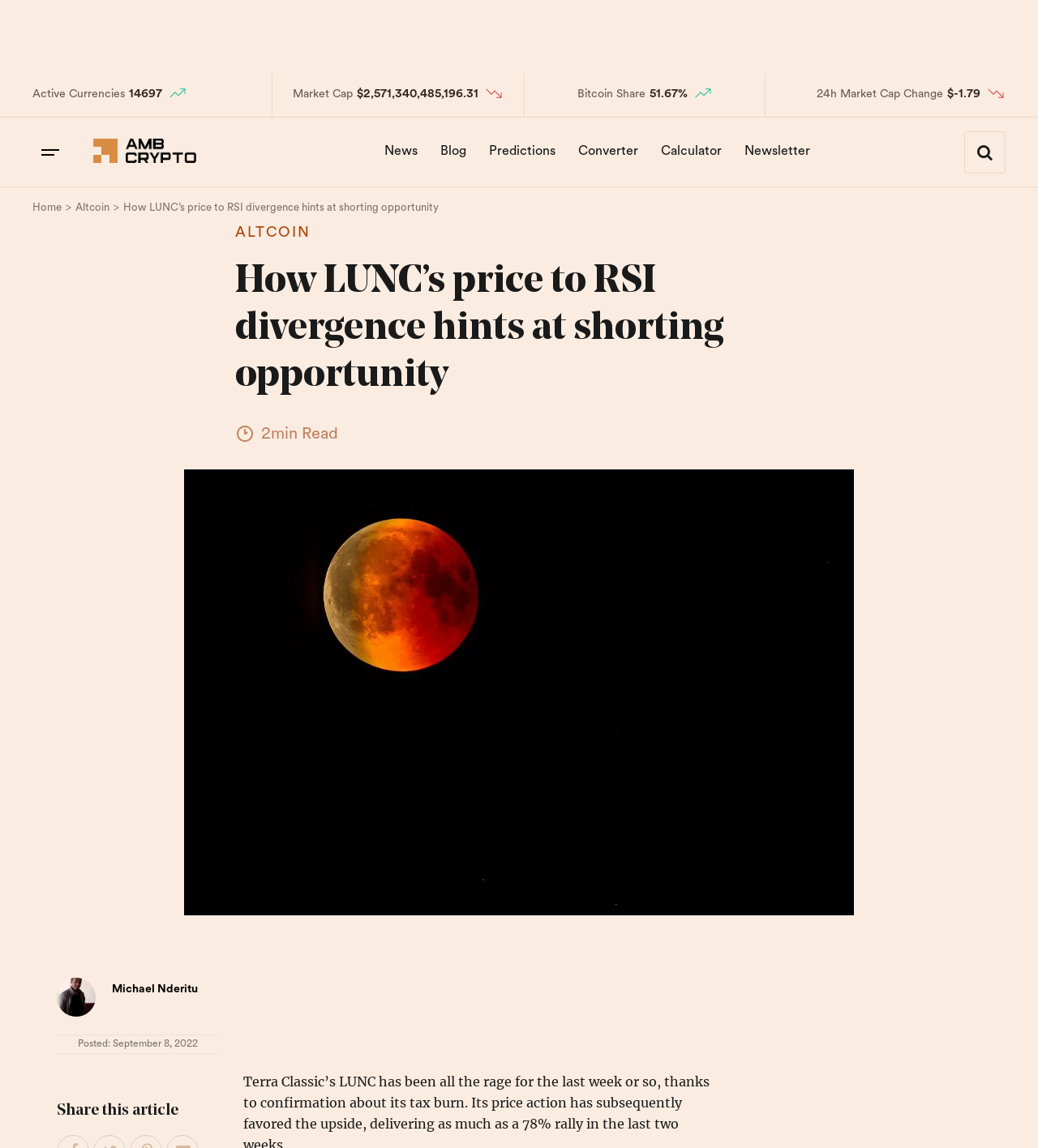Identify the bounding box coordinates for the element that needs to be clicked to fulfill this instruction: "Read the article by Michael Nderitu". Provide the coordinates in the format of four float numbers between 0 and 1: [left, top, right, bottom].

[0.108, 0.857, 0.191, 0.867]